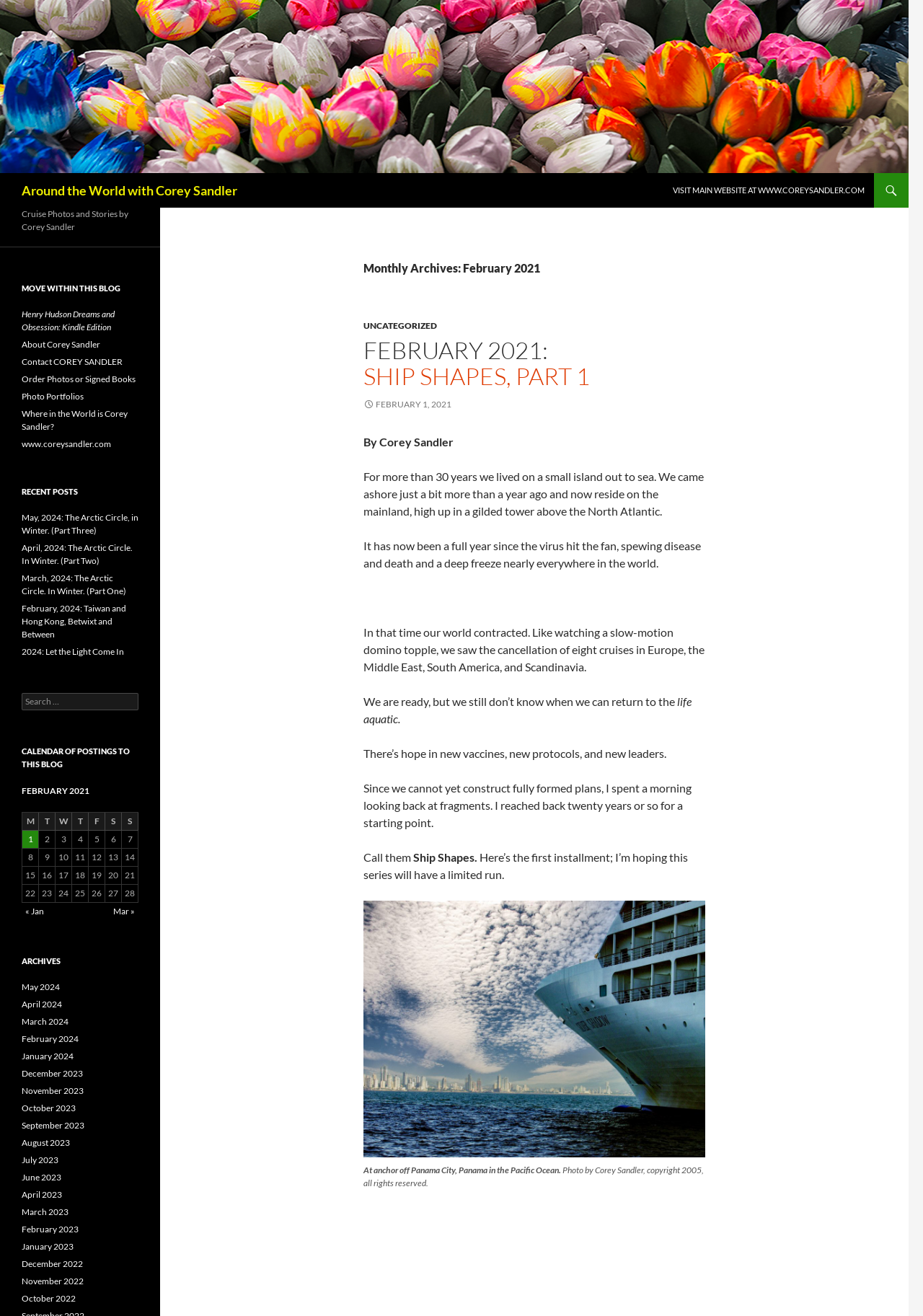Locate the bounding box coordinates of the region to be clicked to comply with the following instruction: "View the photo taken at anchor off Panama City, Panama". The coordinates must be four float numbers between 0 and 1, in the form [left, top, right, bottom].

[0.394, 0.867, 0.764, 0.878]